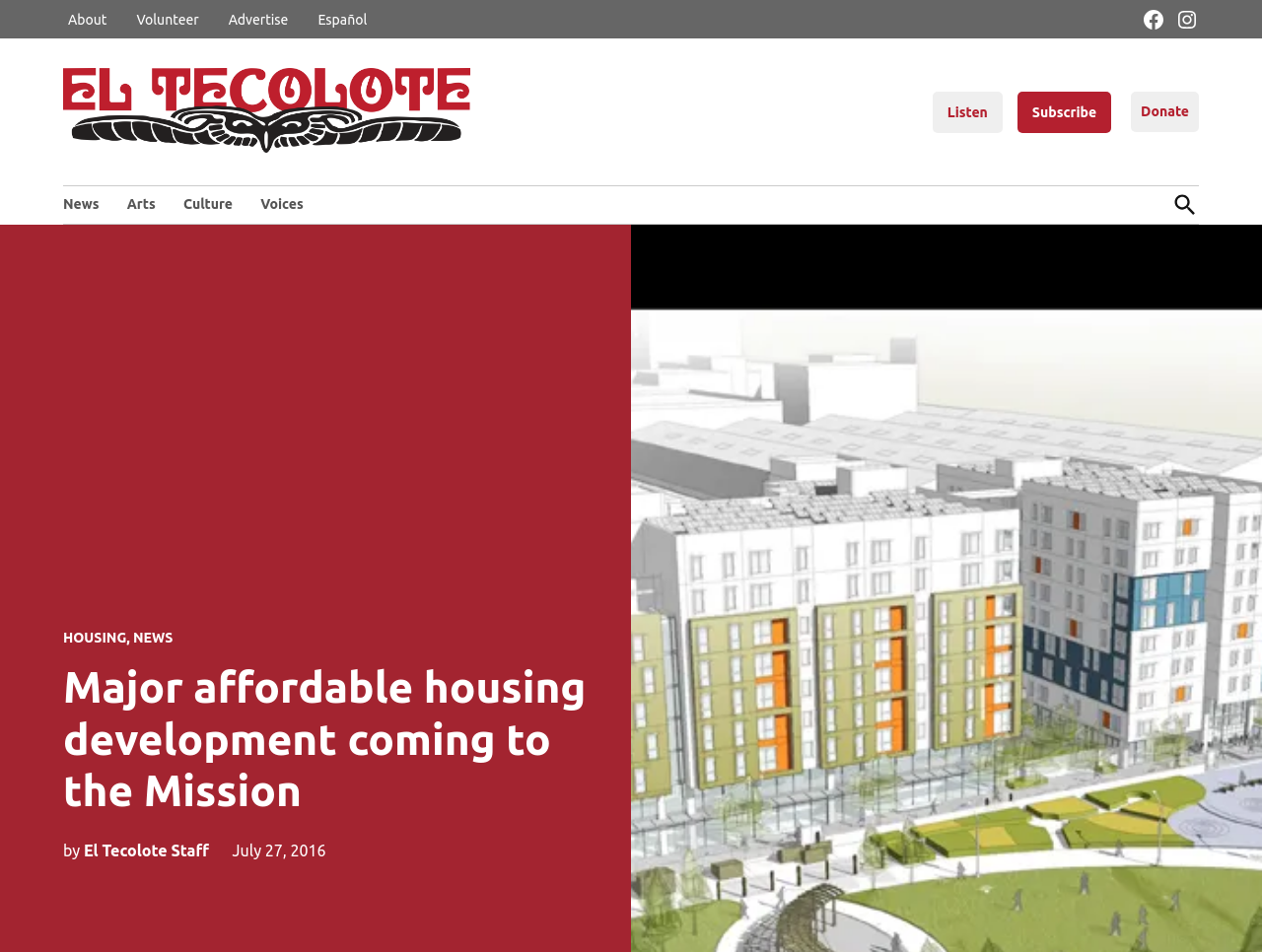What is the date of the article?
Refer to the image and give a detailed response to the question.

I found the answer by looking at the time element at the bottom of the article, which displays the date 'July 27, 2016'.